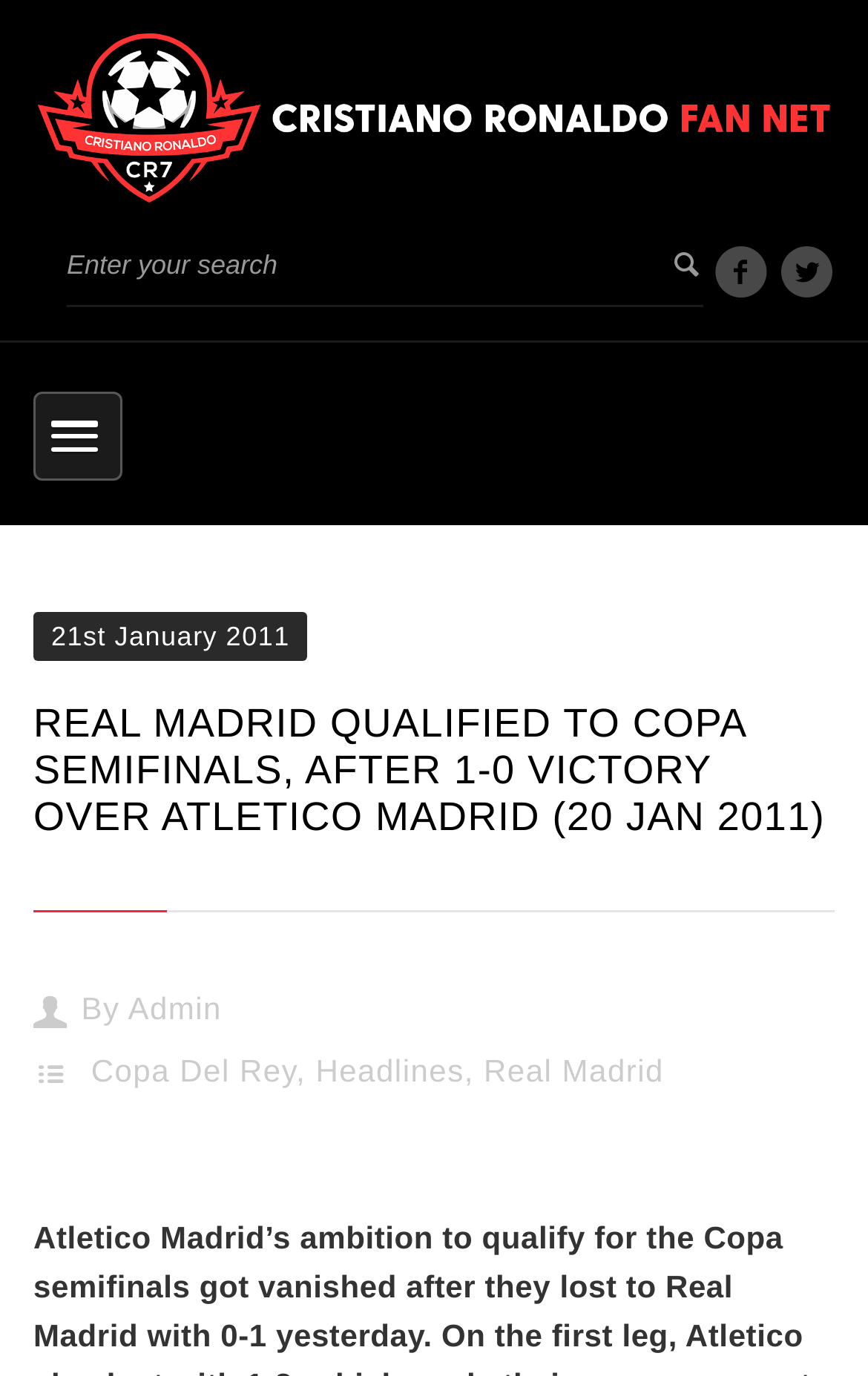Identify the bounding box coordinates of the clickable region required to complete the instruction: "go to Cristiano Ronaldo Fan homepage". The coordinates should be given as four float numbers within the range of 0 and 1, i.e., [left, top, right, bottom].

[0.044, 0.071, 0.956, 0.097]